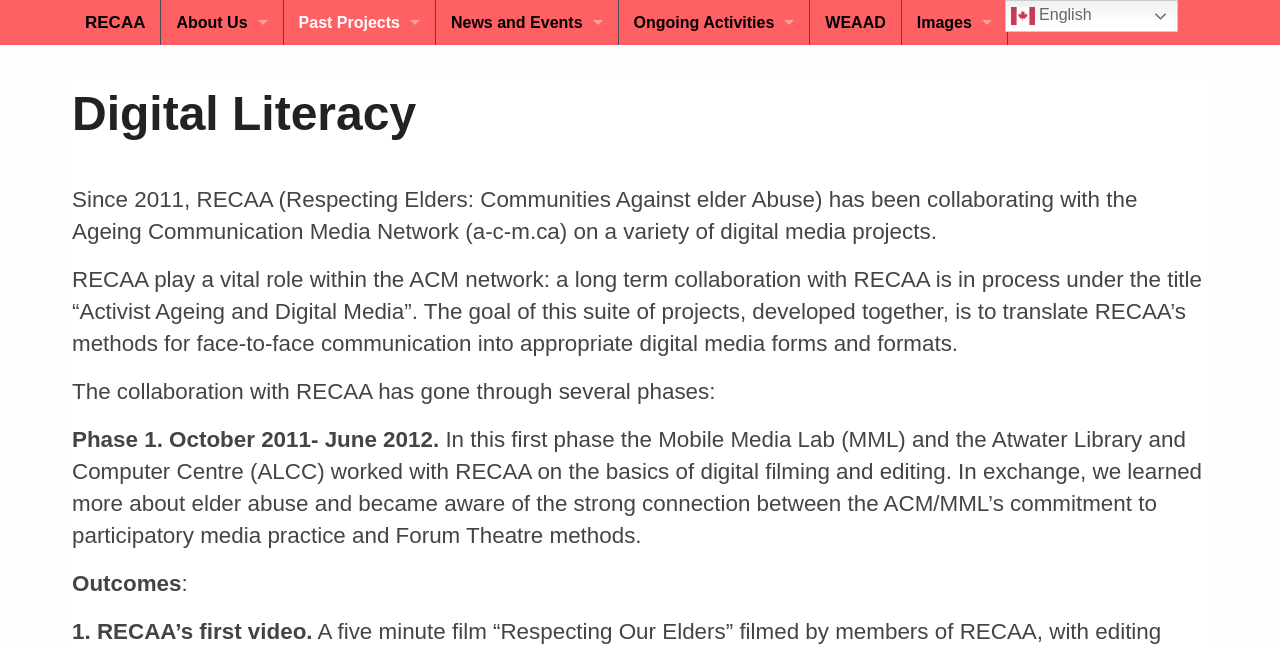Predict the bounding box of the UI element based on the description: "name="submit" value="Post Comment"". The coordinates should be four float numbers between 0 and 1, formatted as [left, top, right, bottom].

None